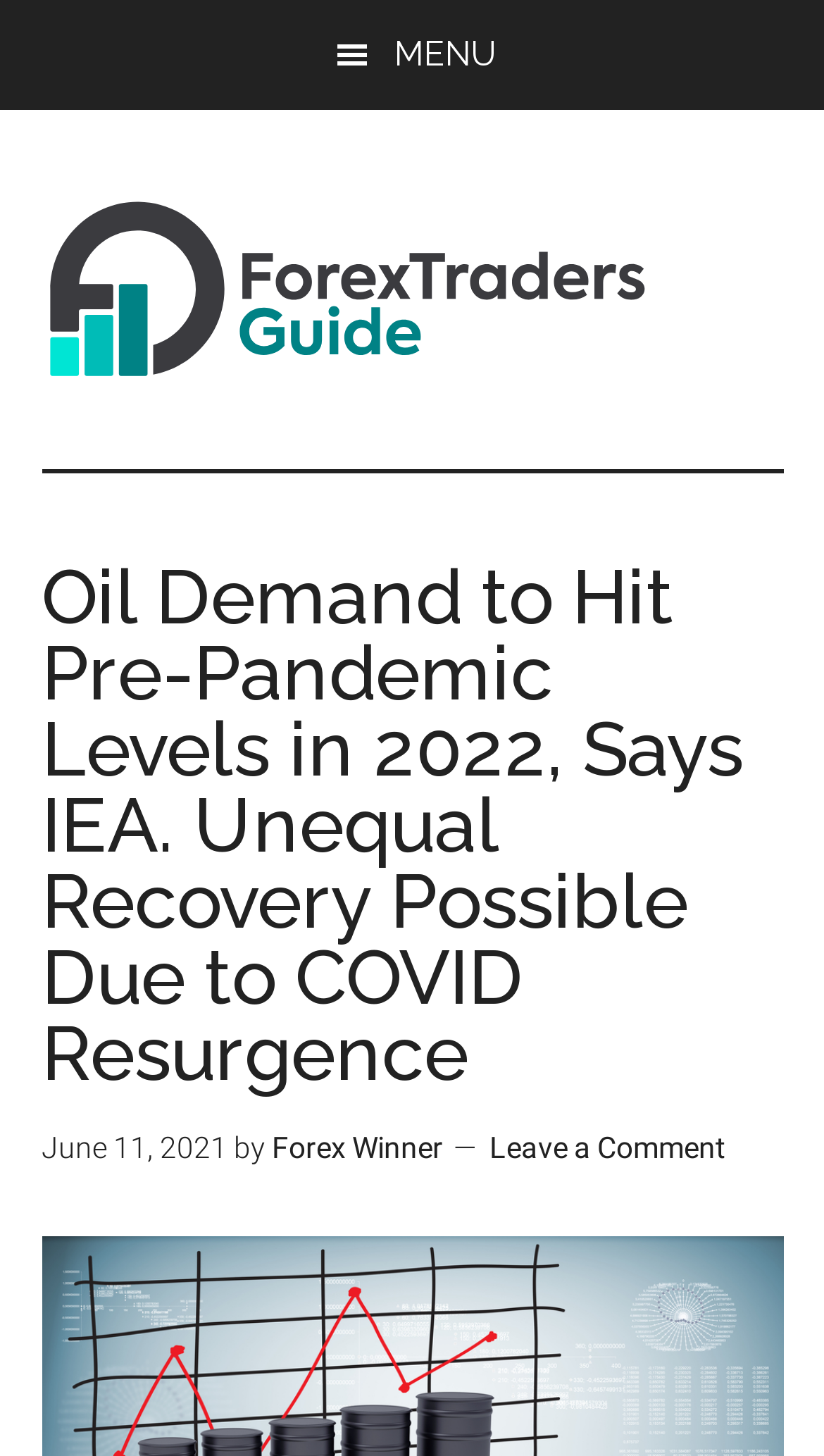Answer this question using a single word or a brief phrase:
What is the author of the article?

Forex Winner